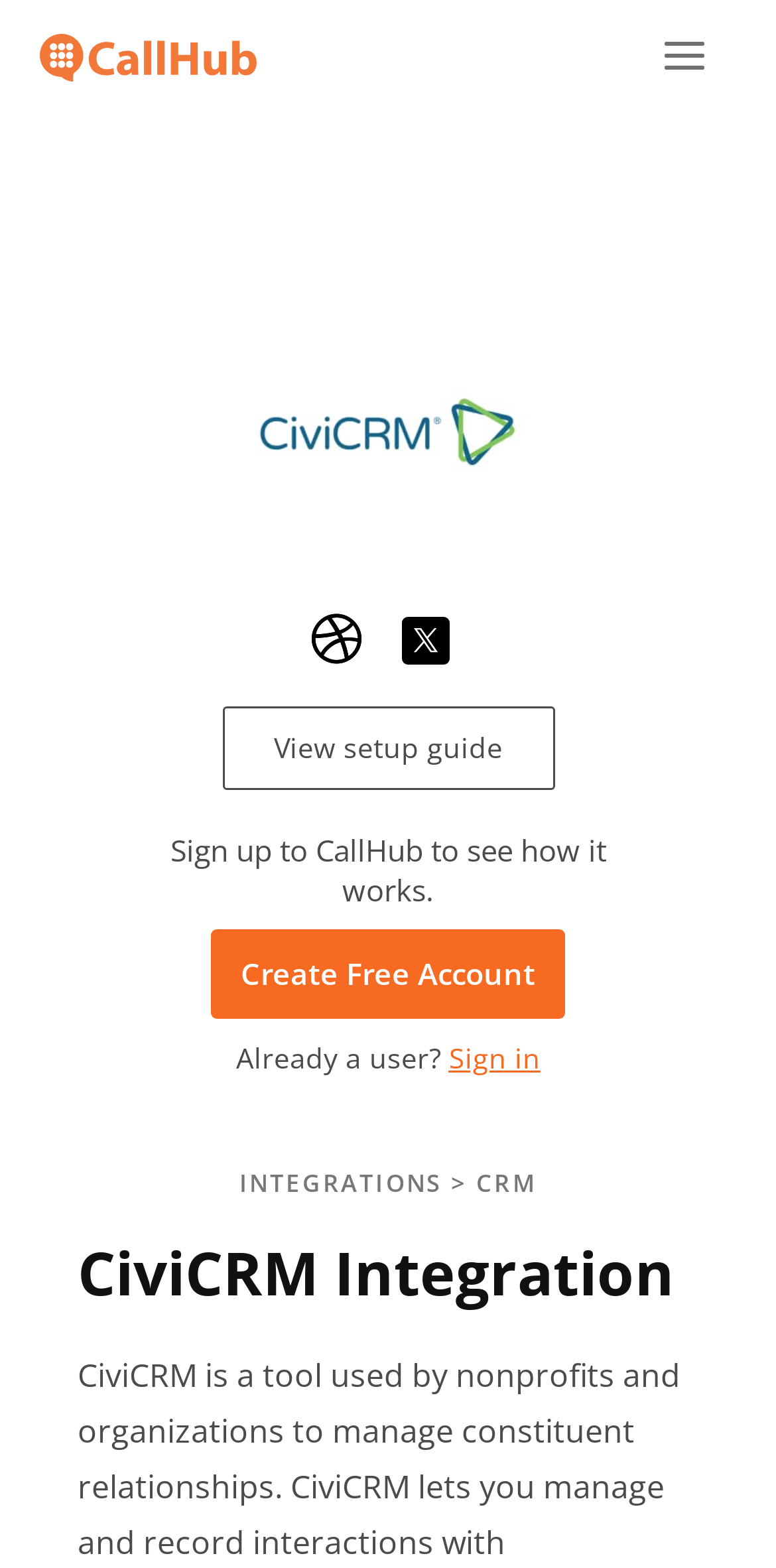Using the given description, provide the bounding box coordinates formatted as (top-left x, top-left y, bottom-right x, bottom-right y), with all values being floating point numbers between 0 and 1. Description: Create Free Account

[0.272, 0.592, 0.728, 0.65]